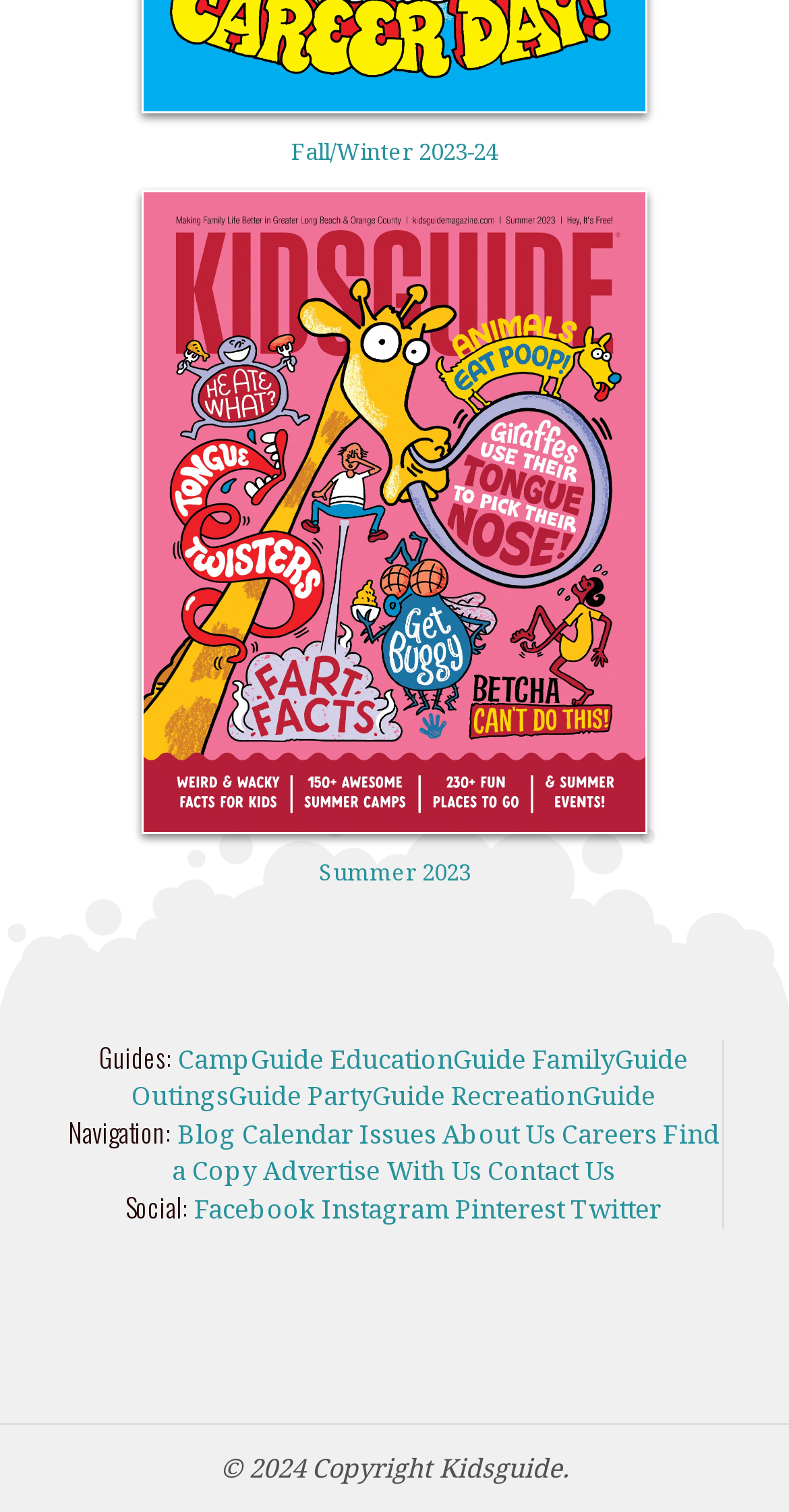How many main sections are there?
Answer the question with a detailed explanation, including all necessary information.

I identified three main sections on the webpage: 'Guides:', 'Navigation:', and 'Social:', which are separated by headings and contain different types of links and information.